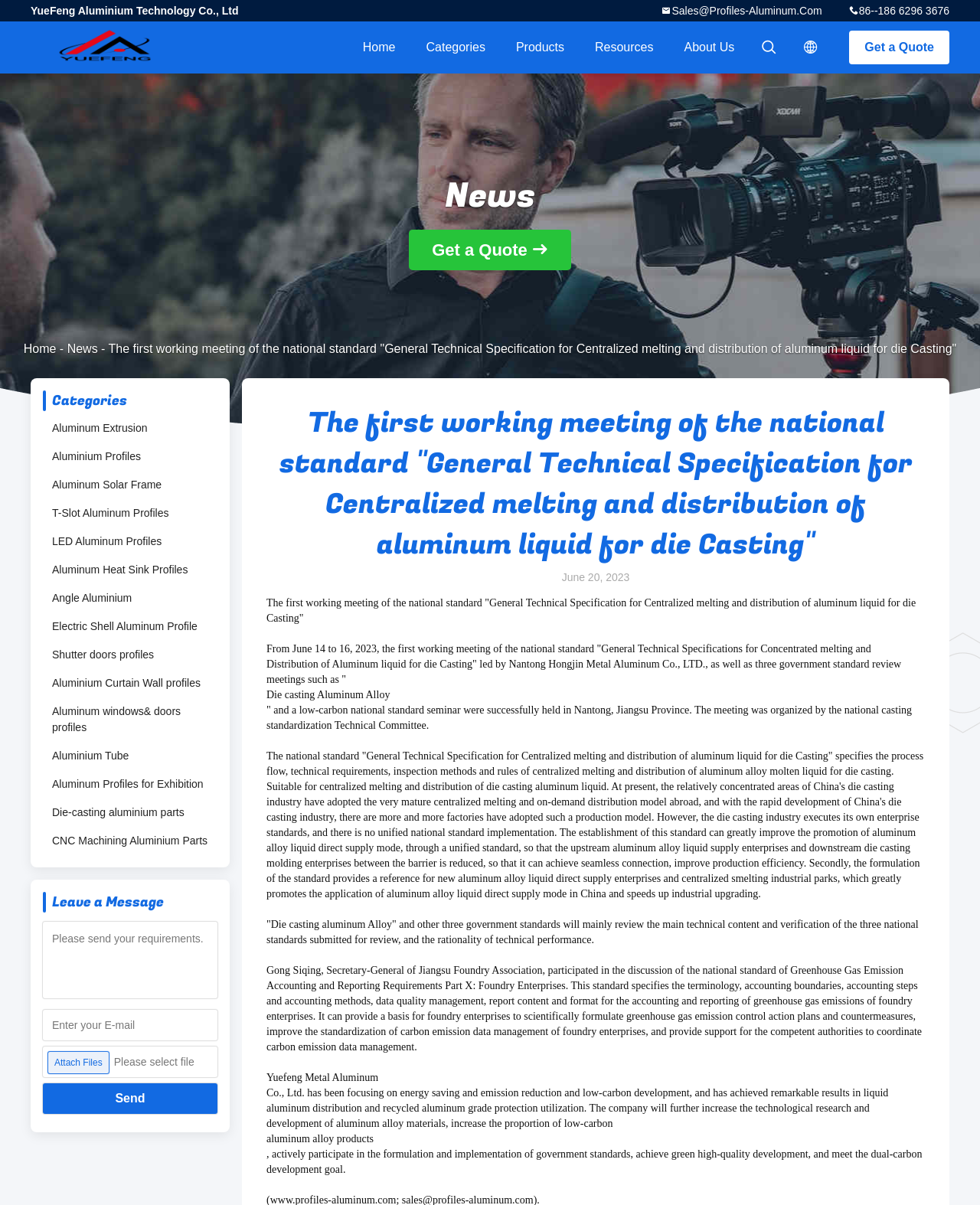Identify the bounding box coordinates for the region to click in order to carry out this instruction: "Click on Get a Quote". Provide the coordinates using four float numbers between 0 and 1, formatted as [left, top, right, bottom].

[0.867, 0.025, 0.969, 0.053]